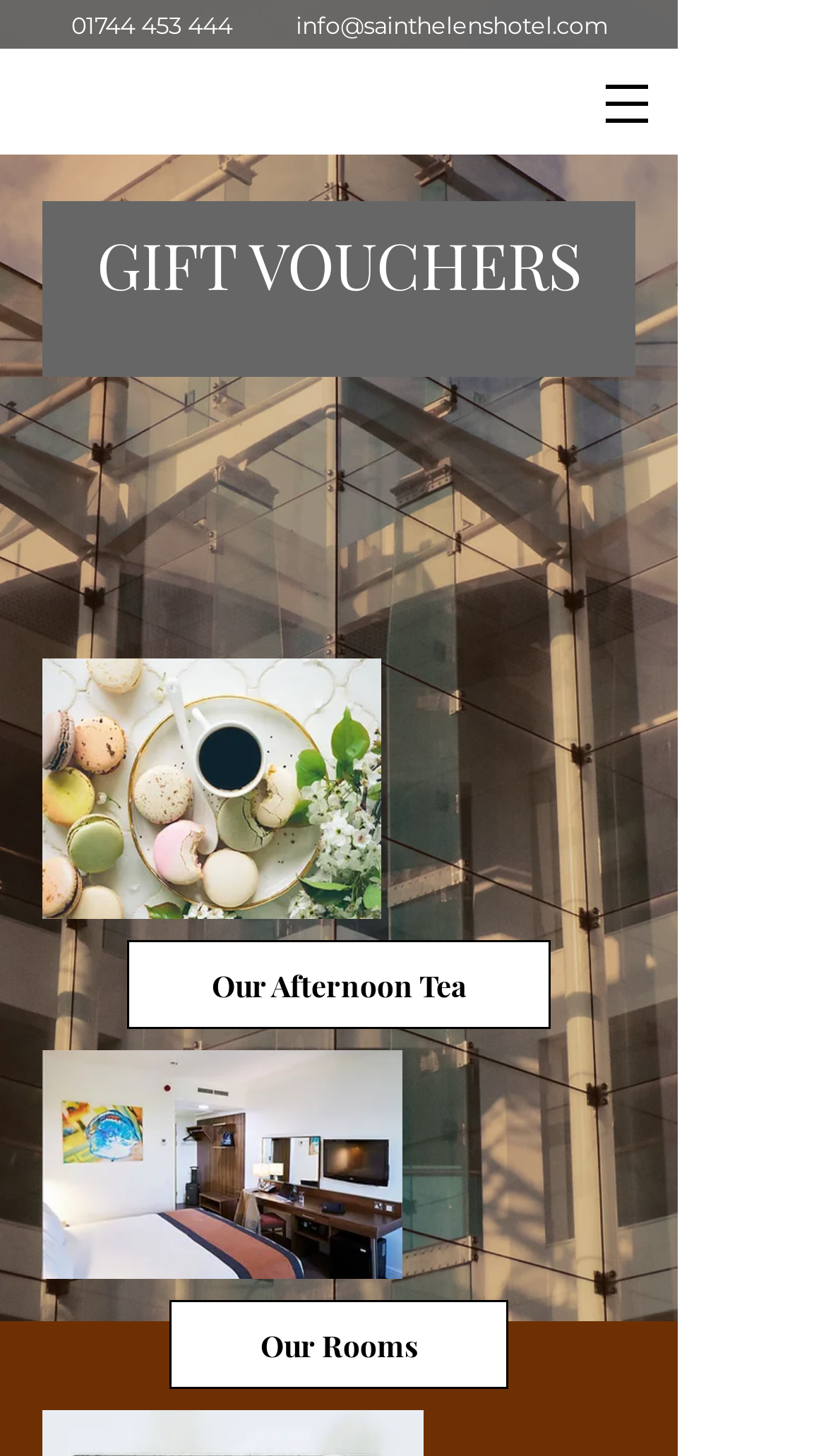Locate the bounding box coordinates for the element described below: "Our Rooms". The coordinates must be four float values between 0 and 1, formatted as [left, top, right, bottom].

[0.205, 0.893, 0.615, 0.954]